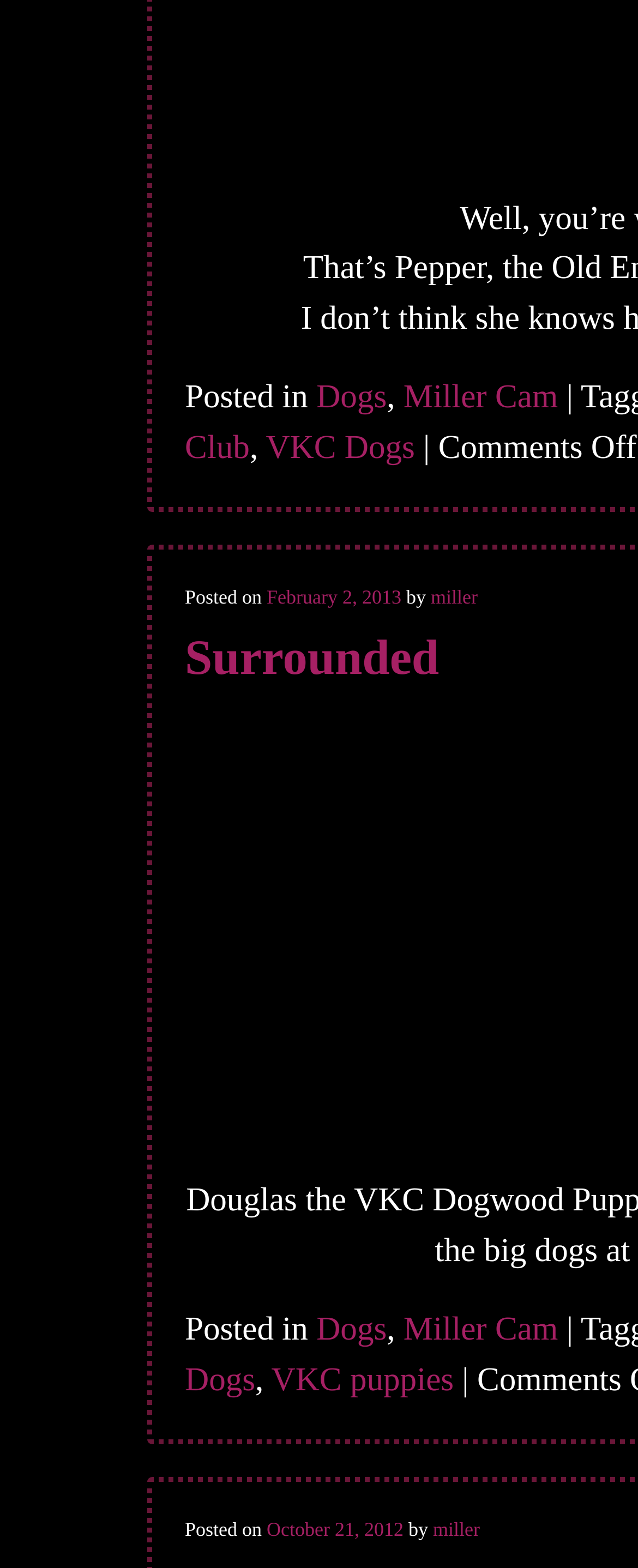Locate the bounding box coordinates of the clickable region to complete the following instruction: "Visit 'VKC puppies'."

[0.425, 0.869, 0.711, 0.892]